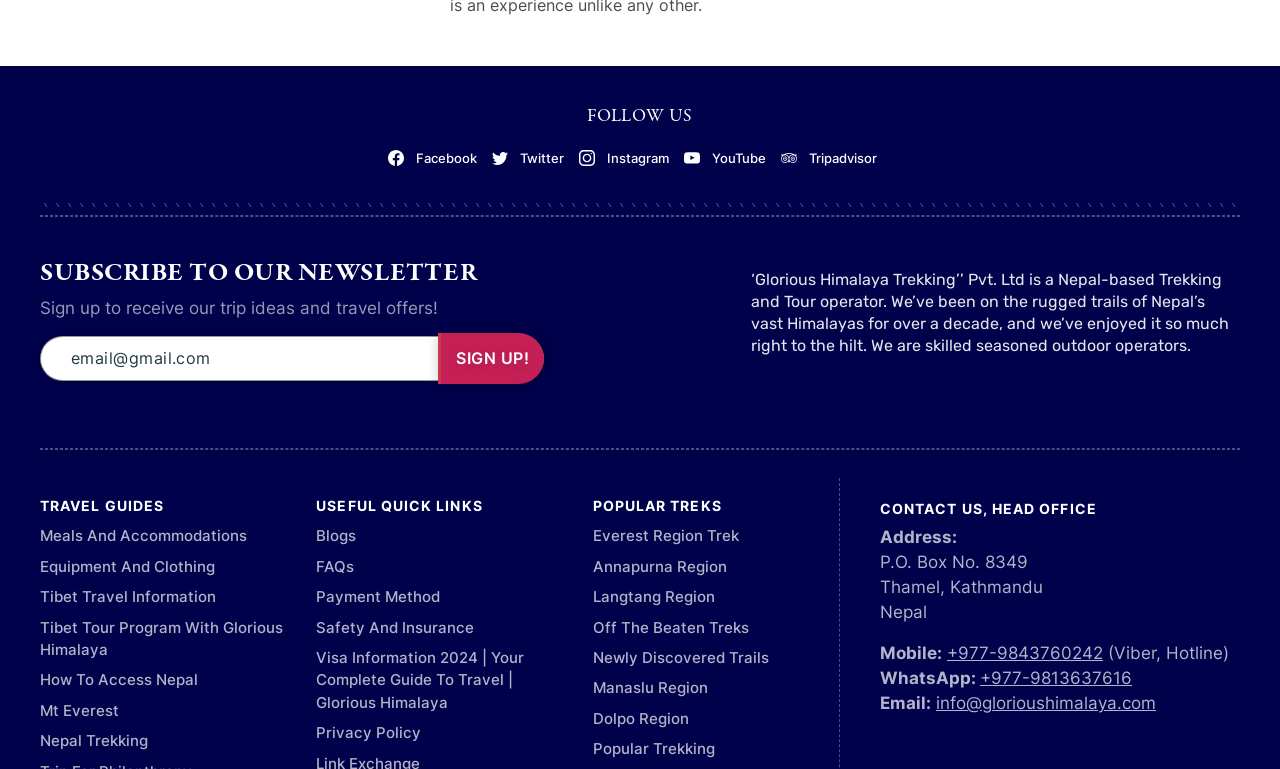Please find the bounding box coordinates of the element's region to be clicked to carry out this instruction: "Sign up to receive our trip ideas and travel offers".

[0.342, 0.432, 0.425, 0.5]